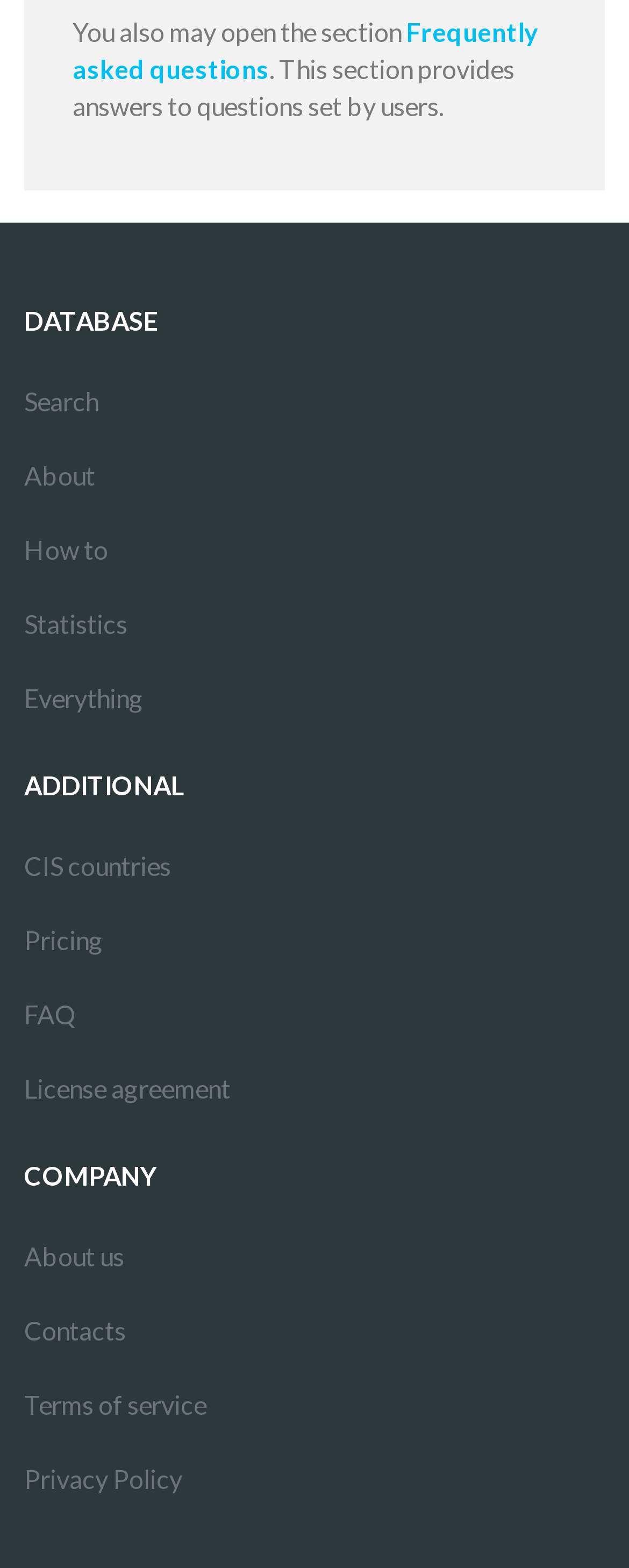What is the title of the second category?
Answer the question using a single word or phrase, according to the image.

ADDITIONAL